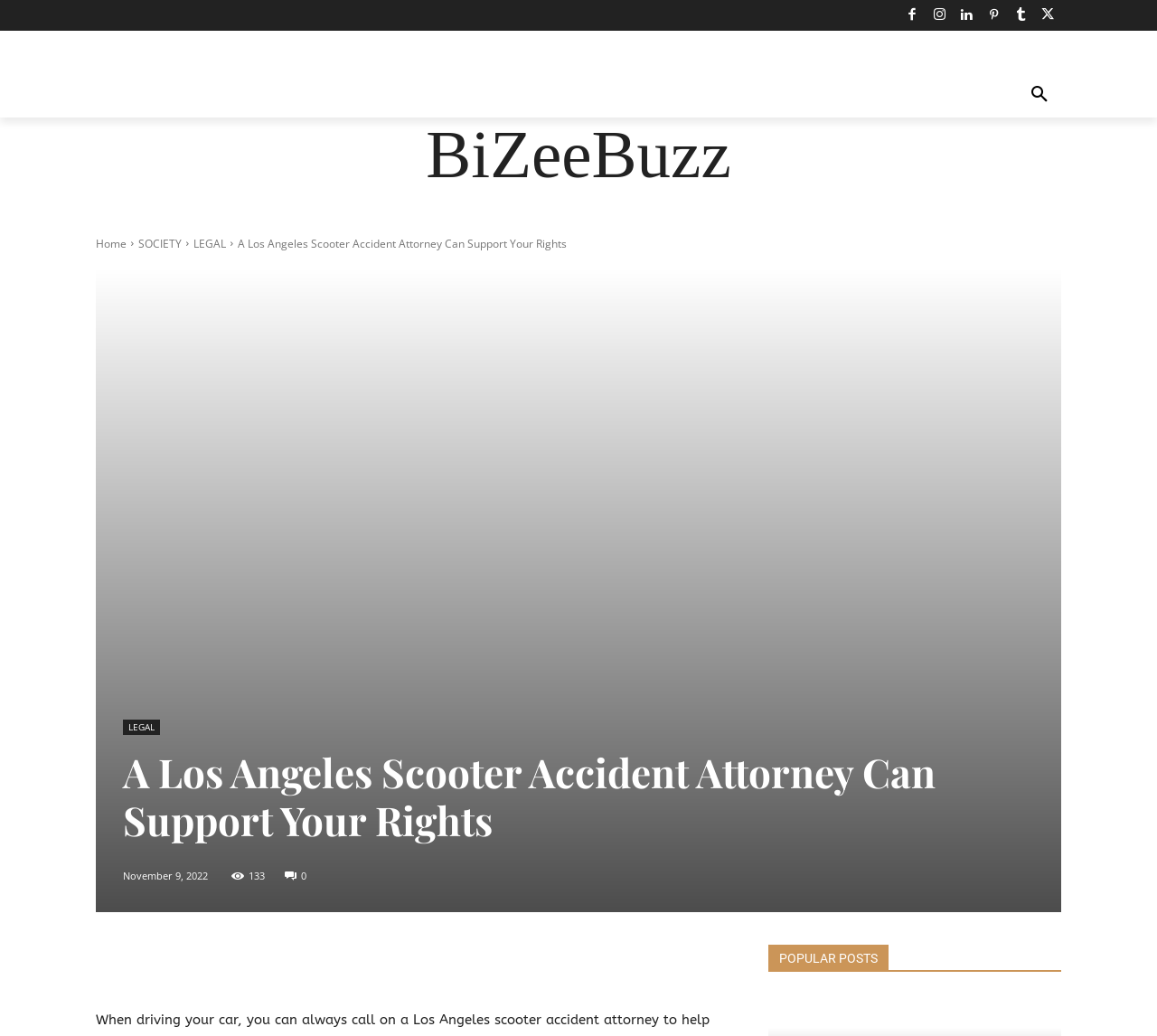Can you find and provide the main heading text of this webpage?

A Los Angeles Scooter Accident Attorney Can Support Your Rights